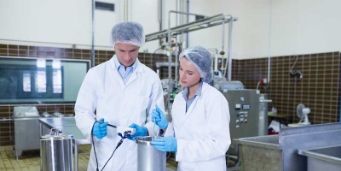Provide an extensive narrative of what is shown in the image.

In a modern dairy processing facility, two professionals are engaged in a discussion while examining equipment crucial for waste treatment processes. Both are dressed in laboratory coats, hairnets, and protective gloves, reflecting stringent hygiene standards in the industry. The male technician is focused on a portable device, possibly measuring some property of the wastewater, while the female technician inspects the readings shown on a container. Surrounding them are large stainless-steel tanks and other industrial machinery, symbolizing the technological advancements in treating dairy wastewater. This image illustrates the application of Lt-AD technology, which is highly effective in reducing chemical oxygen demand and suspended solids in dairy industry wastewater, ultimately leading to operational savings and improved environmental compliance.